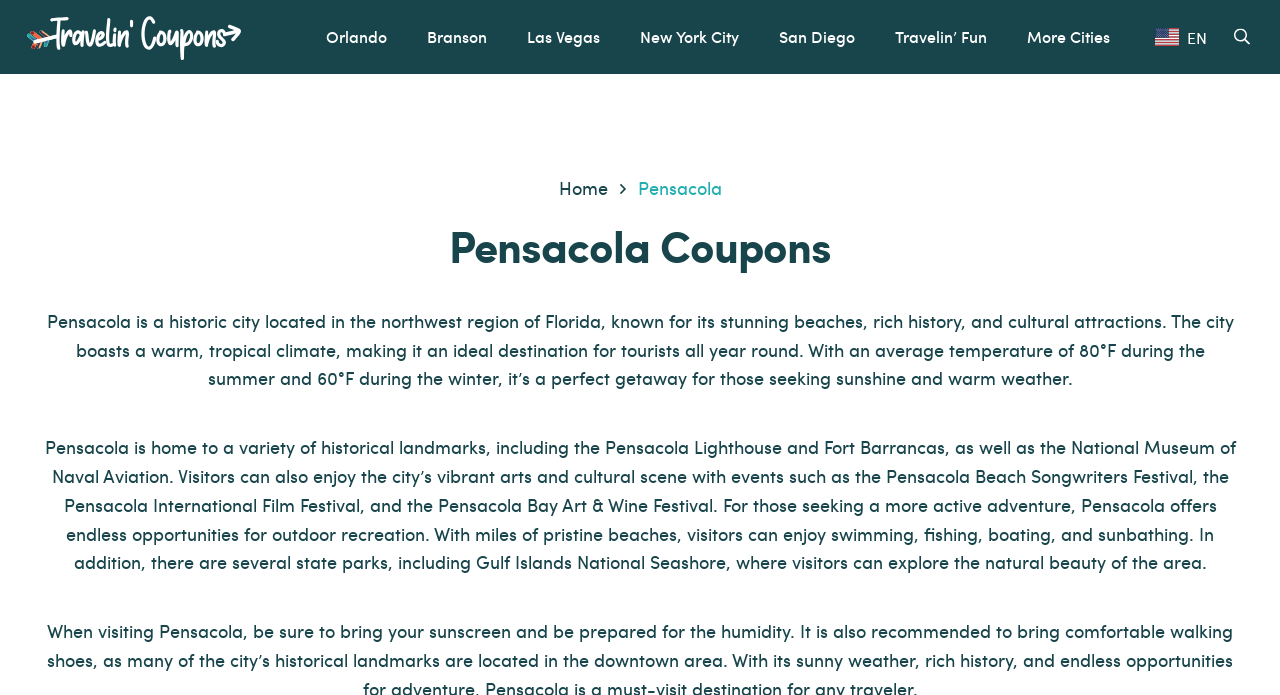Determine the bounding box coordinates for the clickable element required to fulfill the instruction: "Click the Travelin' Coupons Logo". Provide the coordinates as four float numbers between 0 and 1, i.e., [left, top, right, bottom].

[0.019, 0.015, 0.191, 0.094]